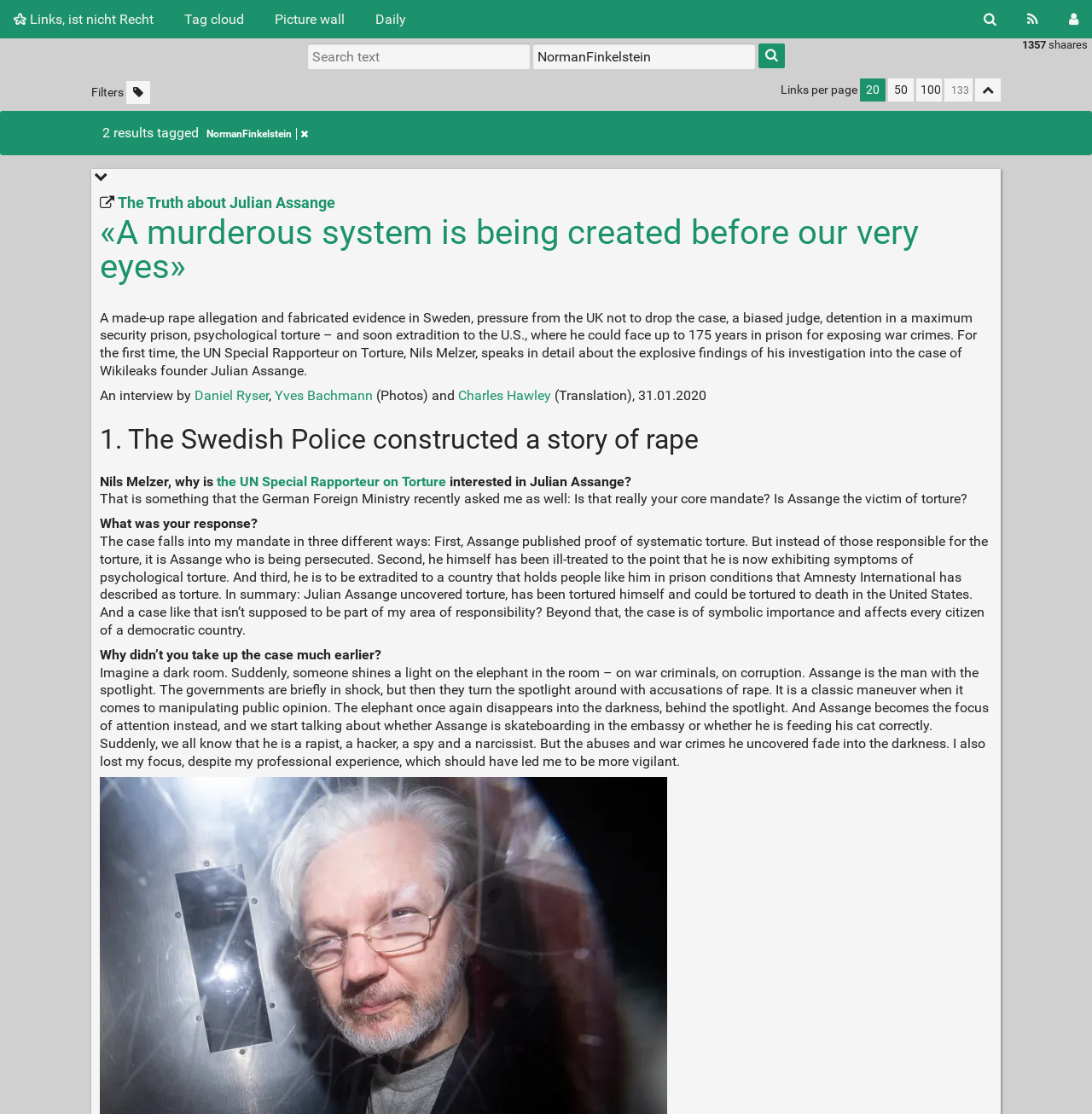Indicate the bounding box coordinates of the element that needs to be clicked to satisfy the following instruction: "Load More...". The coordinates should be four float numbers between 0 and 1, i.e., [left, top, right, bottom].

None